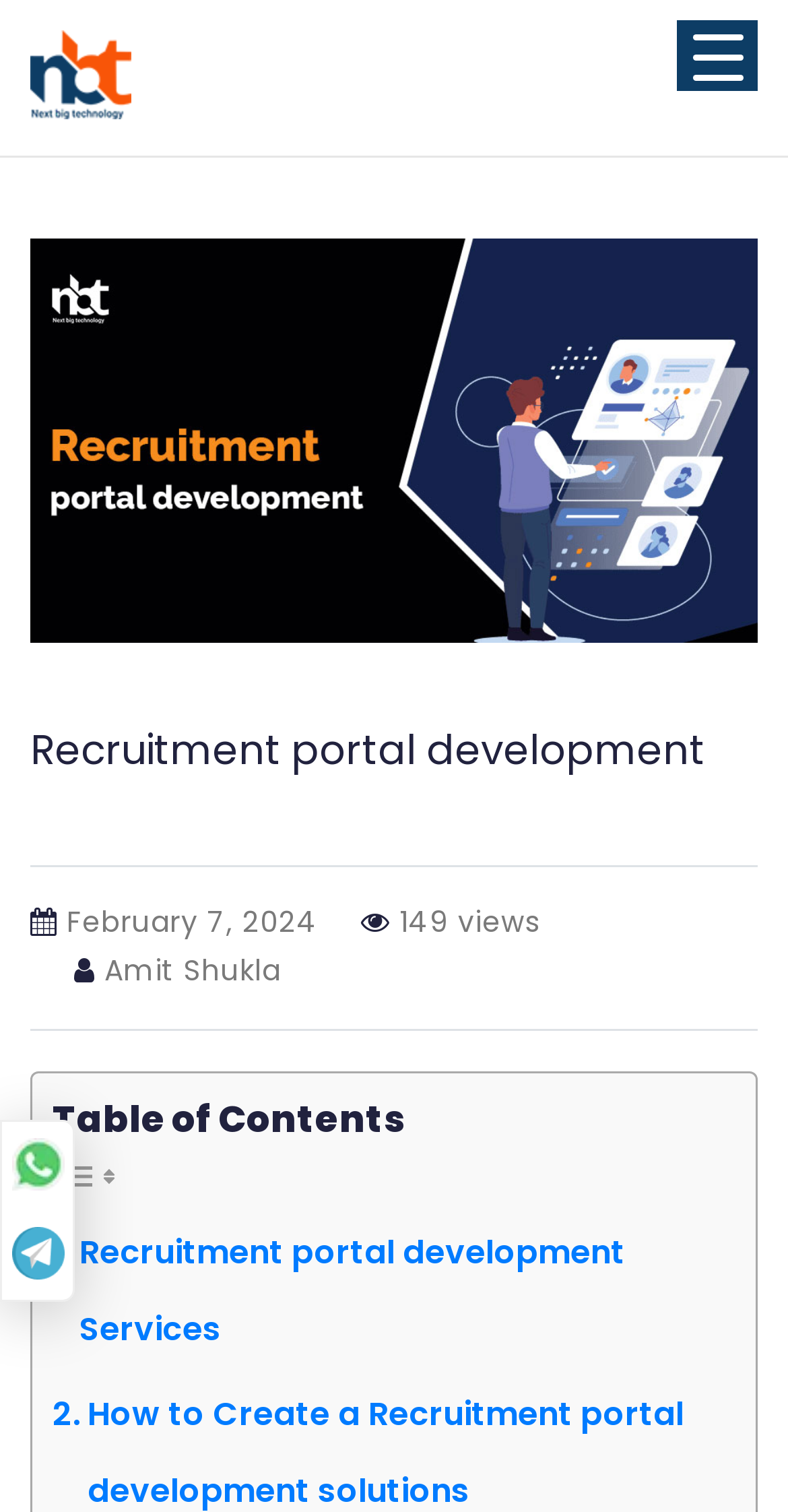What is the date mentioned on the webpage?
Refer to the image and provide a thorough answer to the question.

The date mentioned on the webpage is 'February 7, 2024' which is a static text element located at the middle of the webpage, with a bounding box of [0.073, 0.596, 0.403, 0.623].